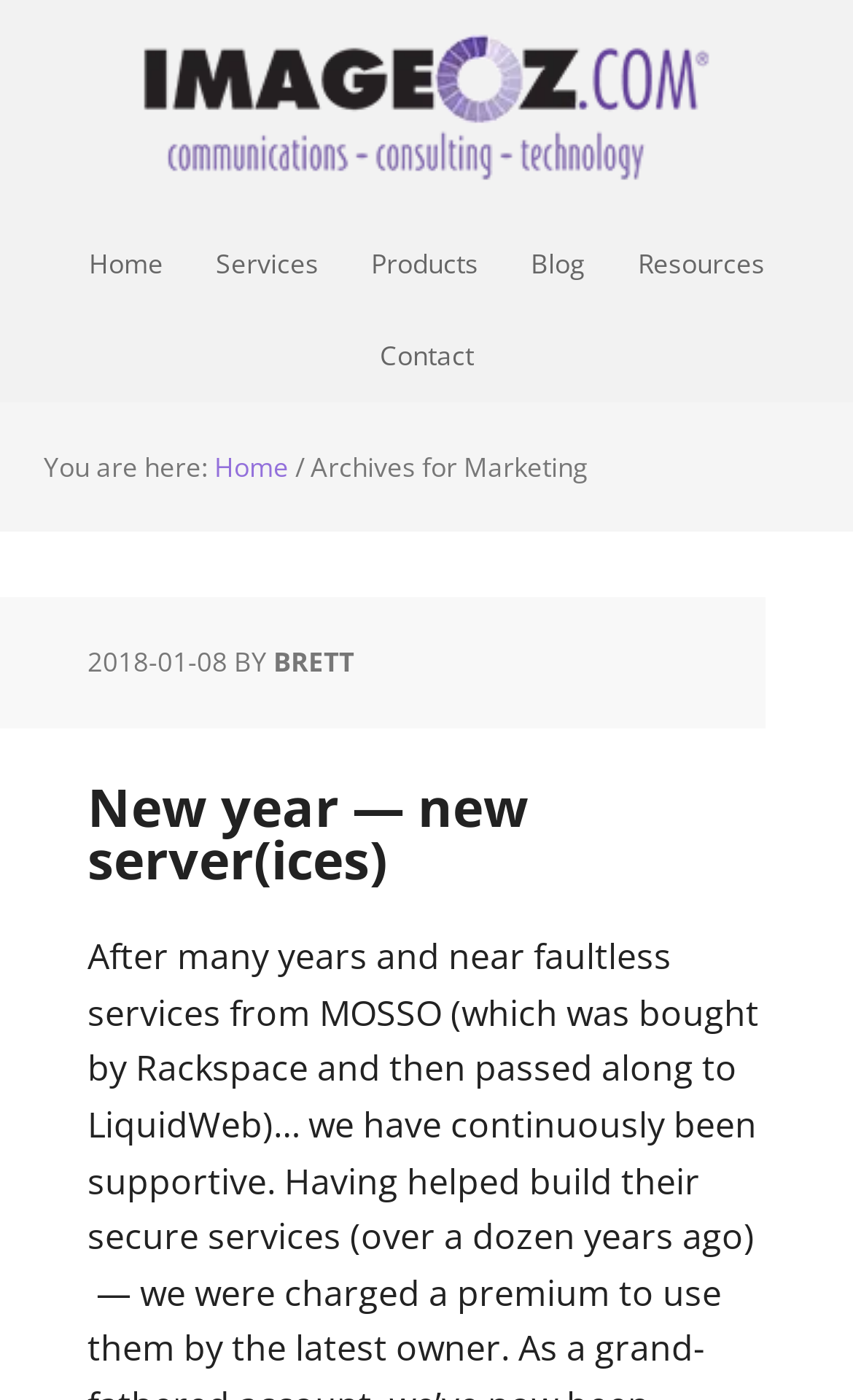How many navigation links are there?
Refer to the image and provide a one-word or short phrase answer.

6